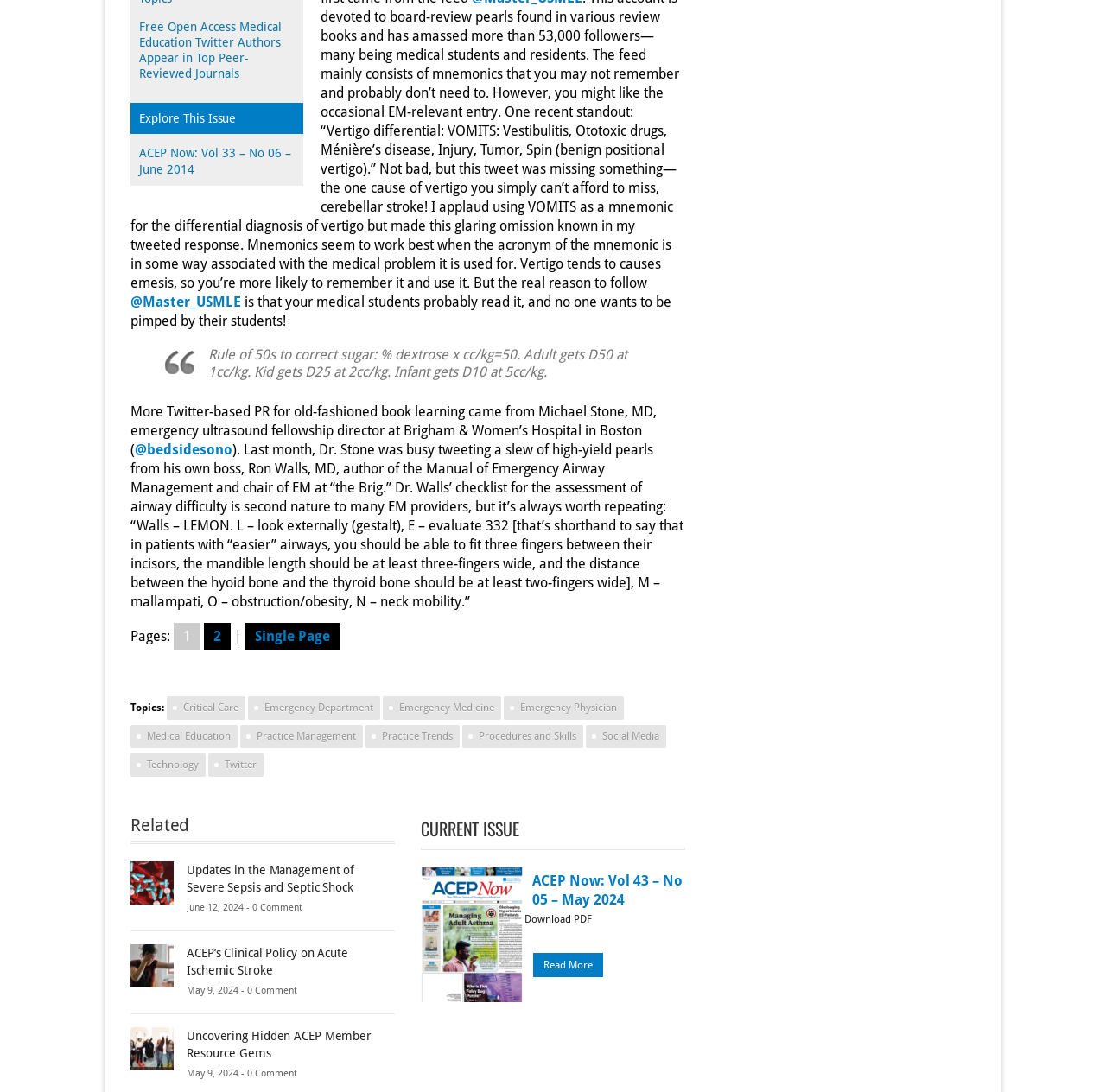Please answer the following query using a single word or phrase: 
What is the topic of the article 'Updates in the Management of Severe Sepsis and Septic Shock'?

Sepsis and Septic Shock